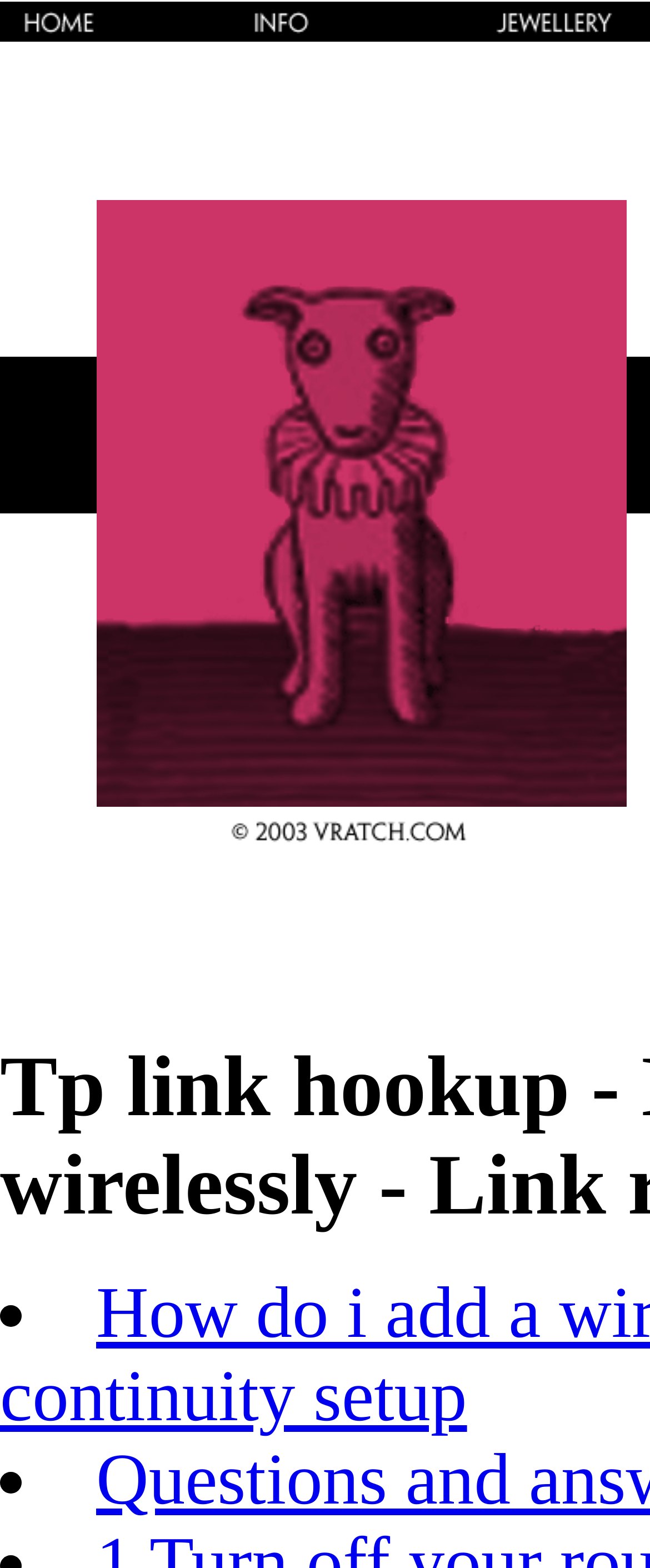Is the webpage focused on a specific brand?
From the screenshot, provide a brief answer in one word or phrase.

Yes